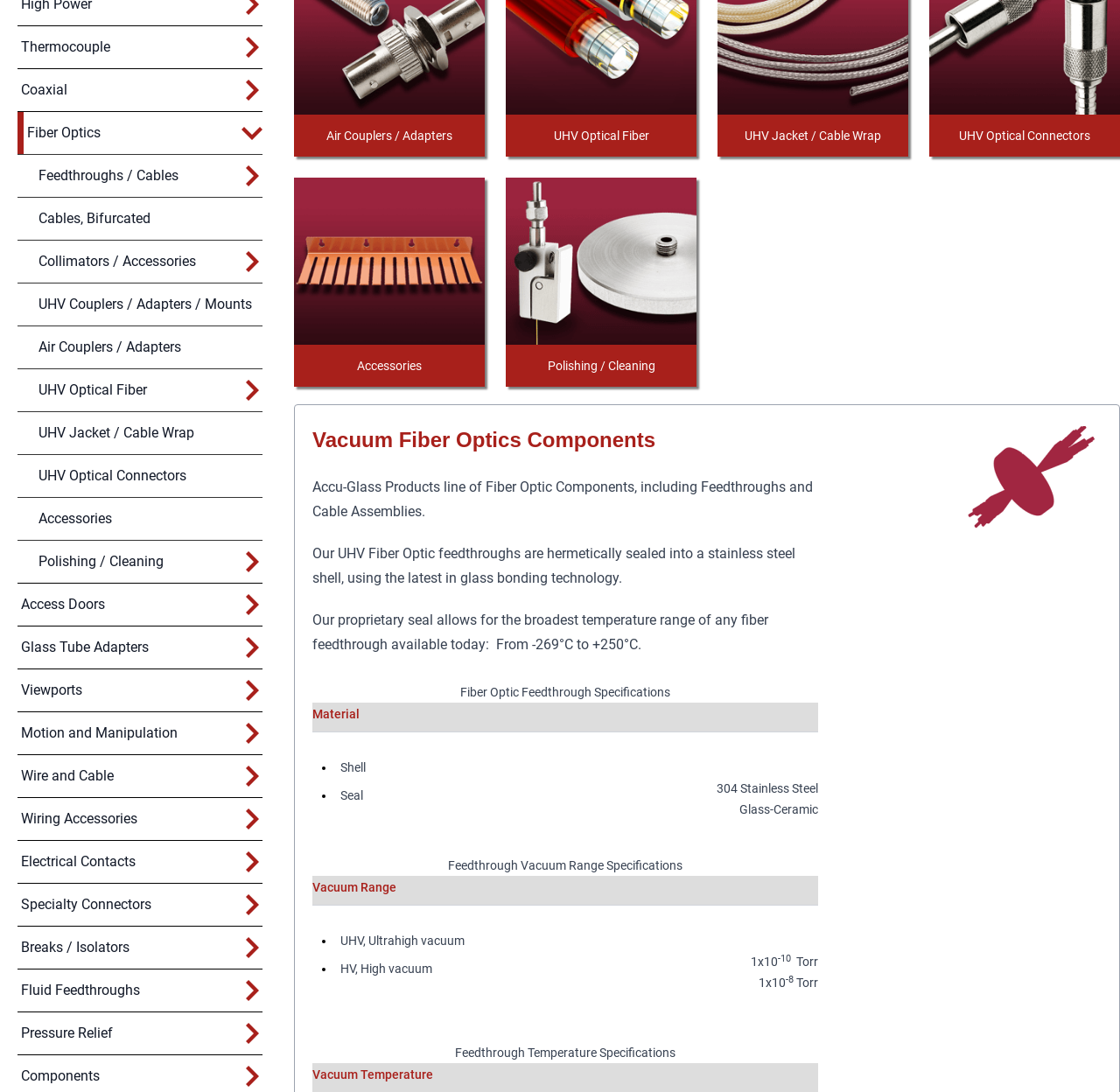Provide the bounding box coordinates of the HTML element this sentence describes: "Accessories". The bounding box coordinates consist of four float numbers between 0 and 1, i.e., [left, top, right, bottom].

[0.016, 0.456, 0.1, 0.494]